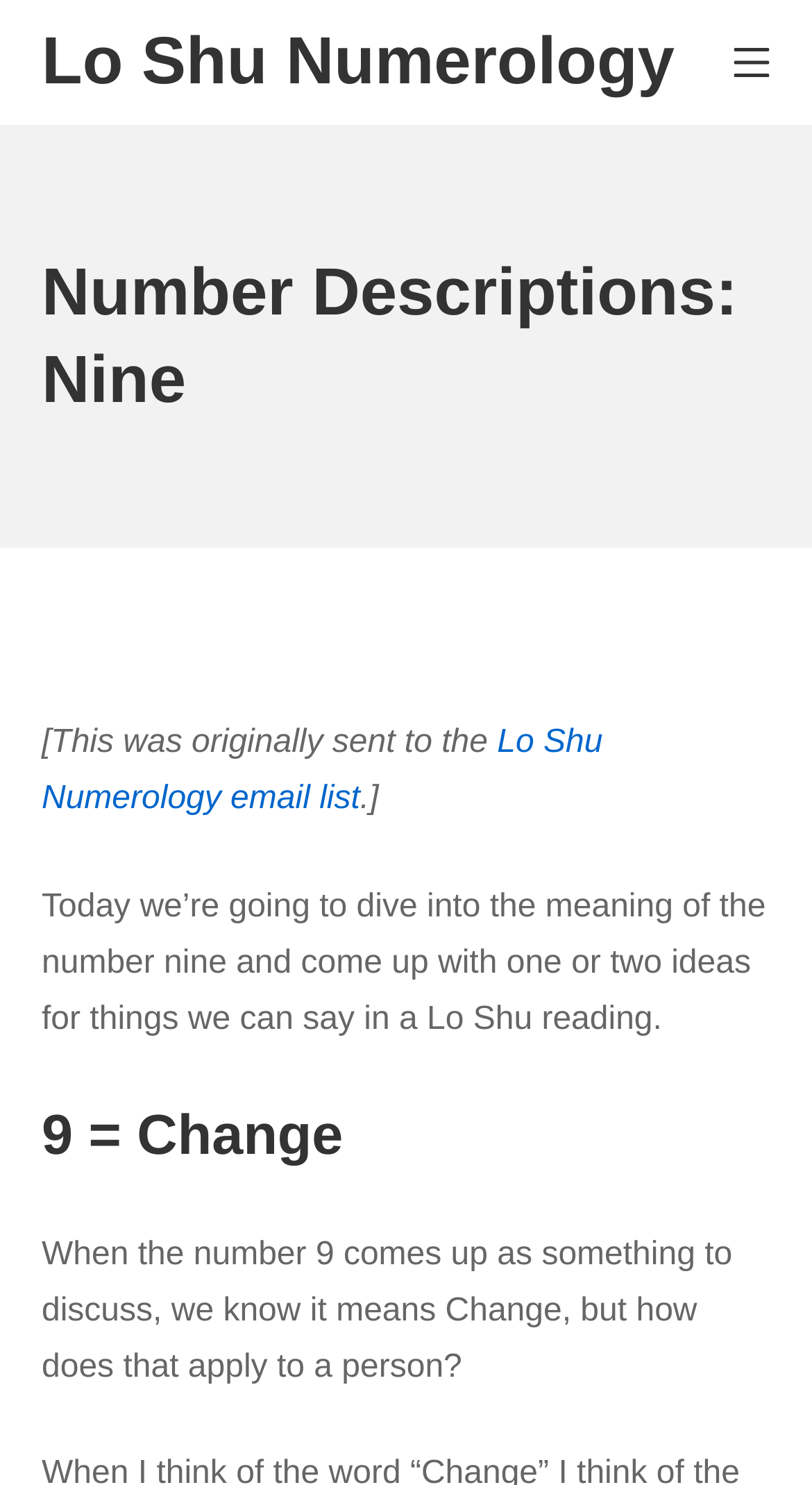What is the name of the email list mentioned?
Based on the visual details in the image, please answer the question thoroughly.

The webpage mentions that the content was originally sent to the Lo Shu Numerology email list, which is the name of the email list.